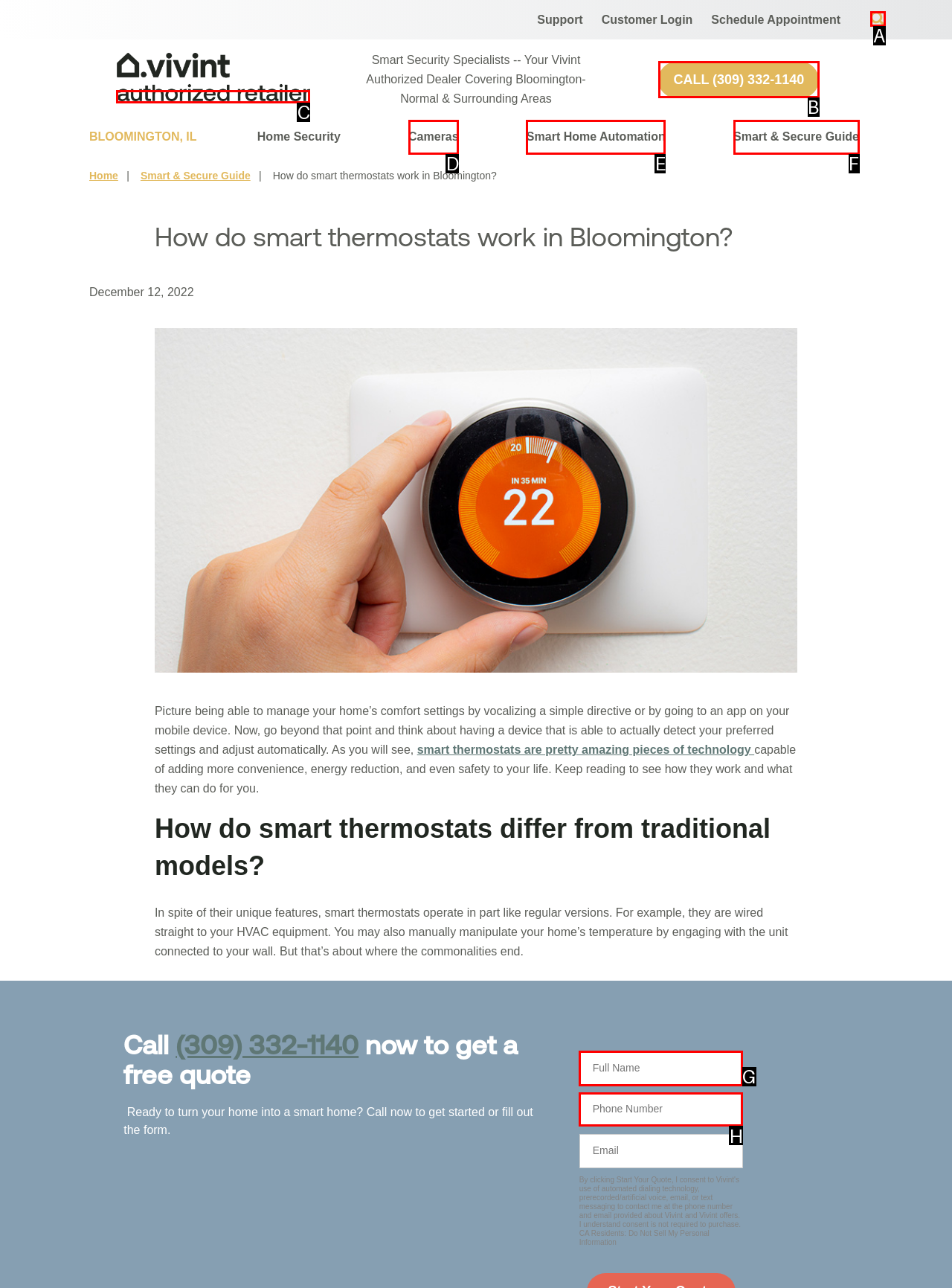Identify the correct UI element to click for this instruction: Fill out the form
Respond with the appropriate option's letter from the provided choices directly.

G